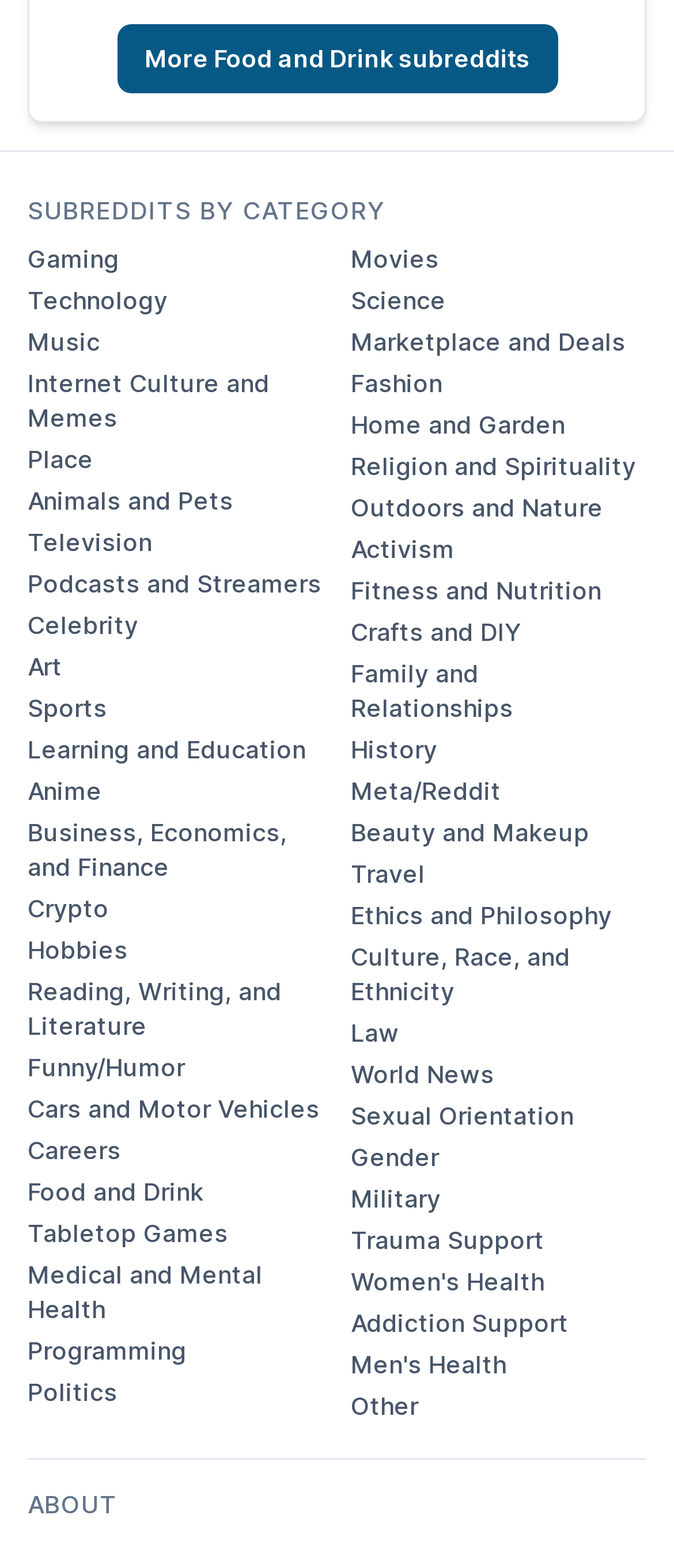Pinpoint the bounding box coordinates of the clickable element needed to complete the instruction: "Click on Gaming". The coordinates should be provided as four float numbers between 0 and 1: [left, top, right, bottom].

[0.041, 0.156, 0.177, 0.176]